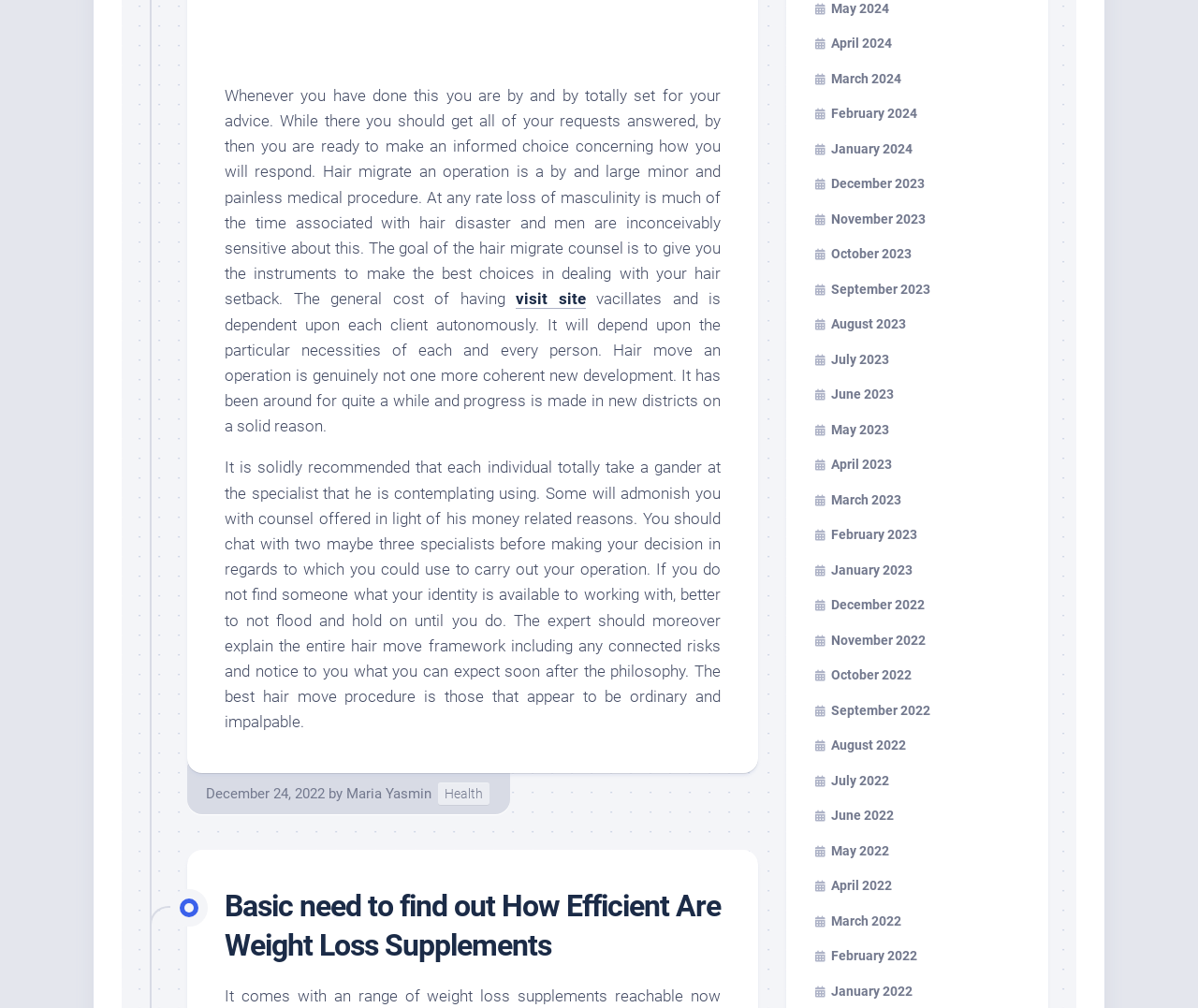Please specify the bounding box coordinates of the clickable section necessary to execute the following command: "go to Health category".

[0.366, 0.776, 0.409, 0.799]